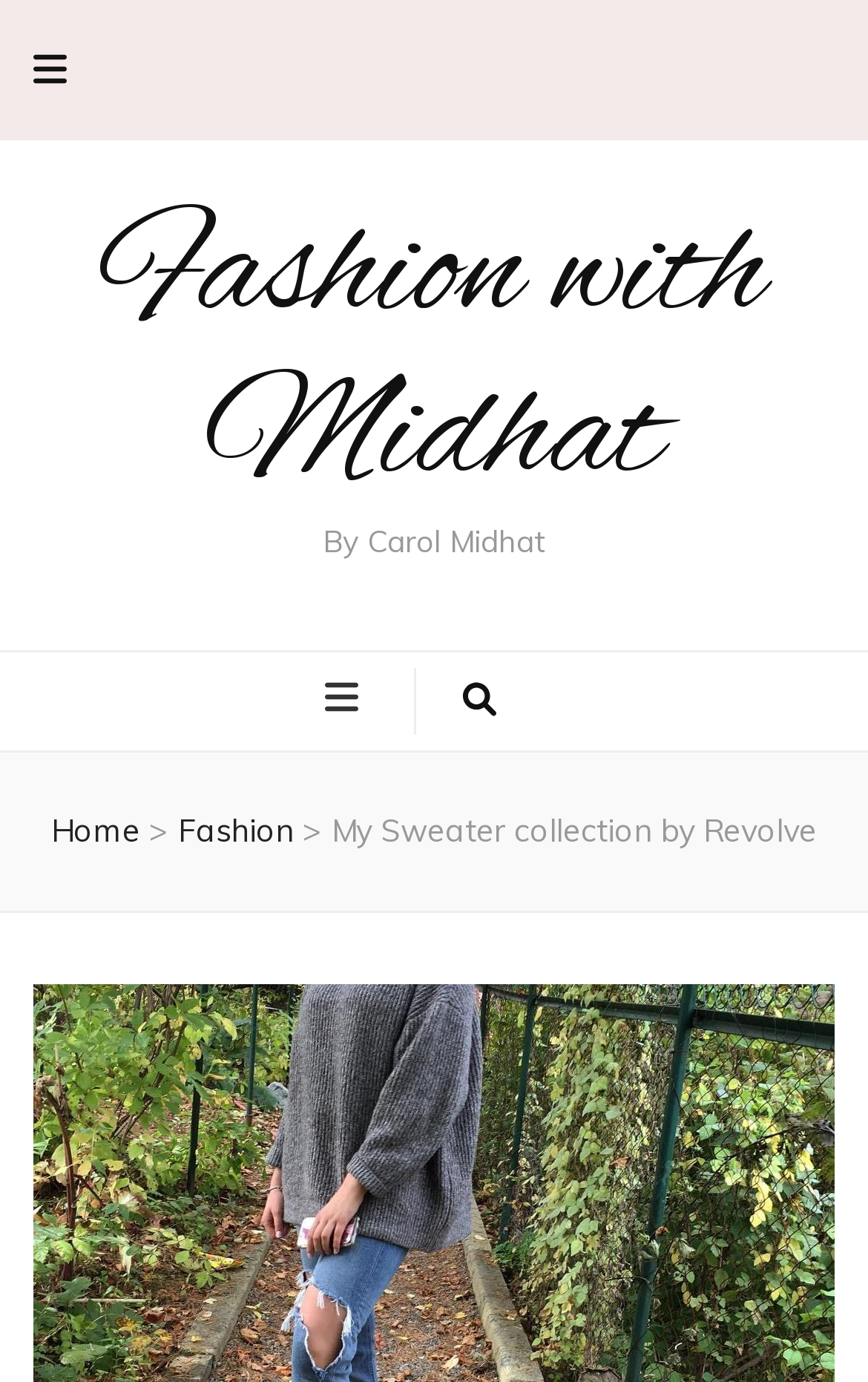Use a single word or phrase to answer this question: 
What is the author of the collection?

Carol Midhat